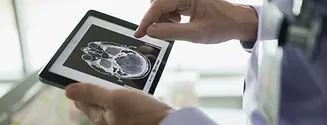Based on the image, provide a detailed and complete answer to the question: 
What is the focus of Restoration Neurology?

The context of the image aligns with the focus of Restoration Neurology, which emphasizes comprehensive diagnostics and treatment for individuals facing neurological challenges, indicating that the healthcare professional is examining the CT scan to assess and diagnose neurological health issues.